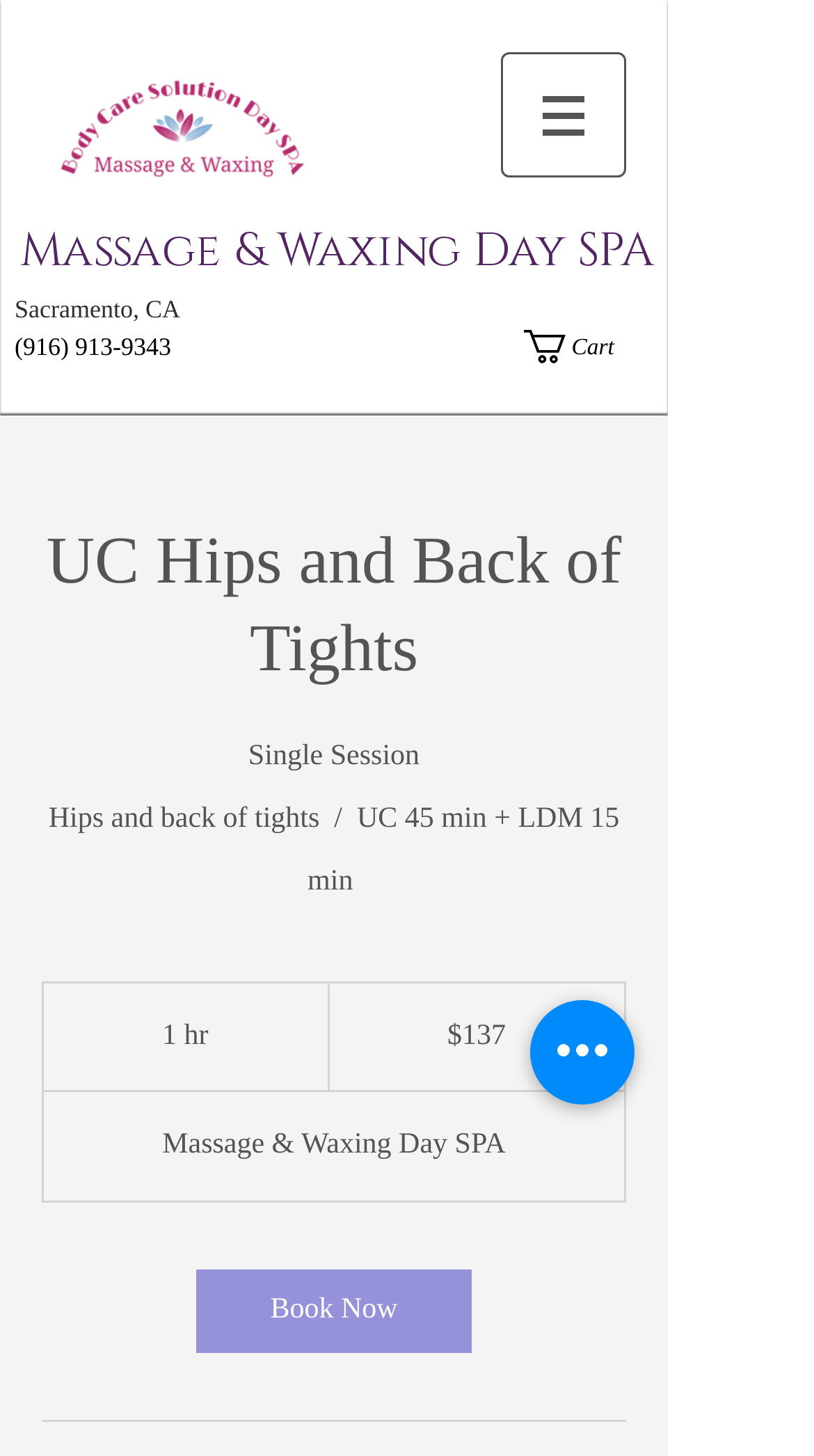Bounding box coordinates are specified in the format (top-left x, top-left y, bottom-right x, bottom-right y). All values are floating point numbers bounded between 0 and 1. Please provide the bounding box coordinate of the region this sentence describes: Book Now

[0.241, 0.872, 0.579, 0.929]